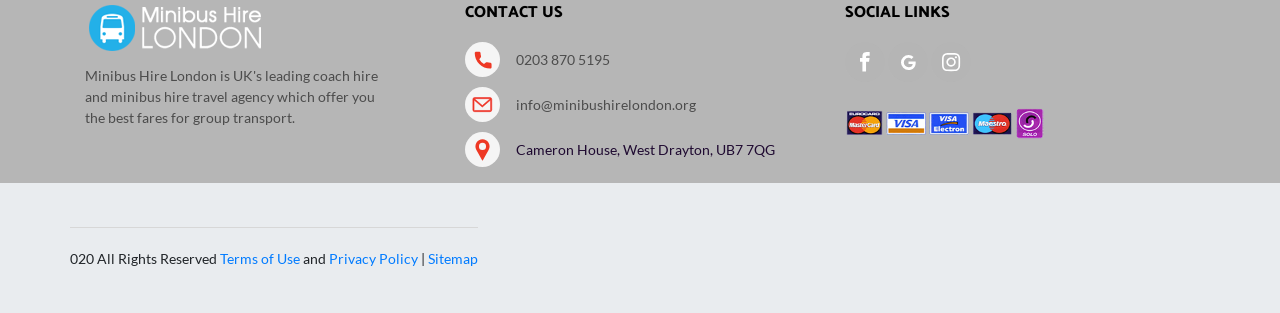Locate the bounding box coordinates of the element that should be clicked to execute the following instruction: "call the phone number".

[0.398, 0.157, 0.477, 0.224]